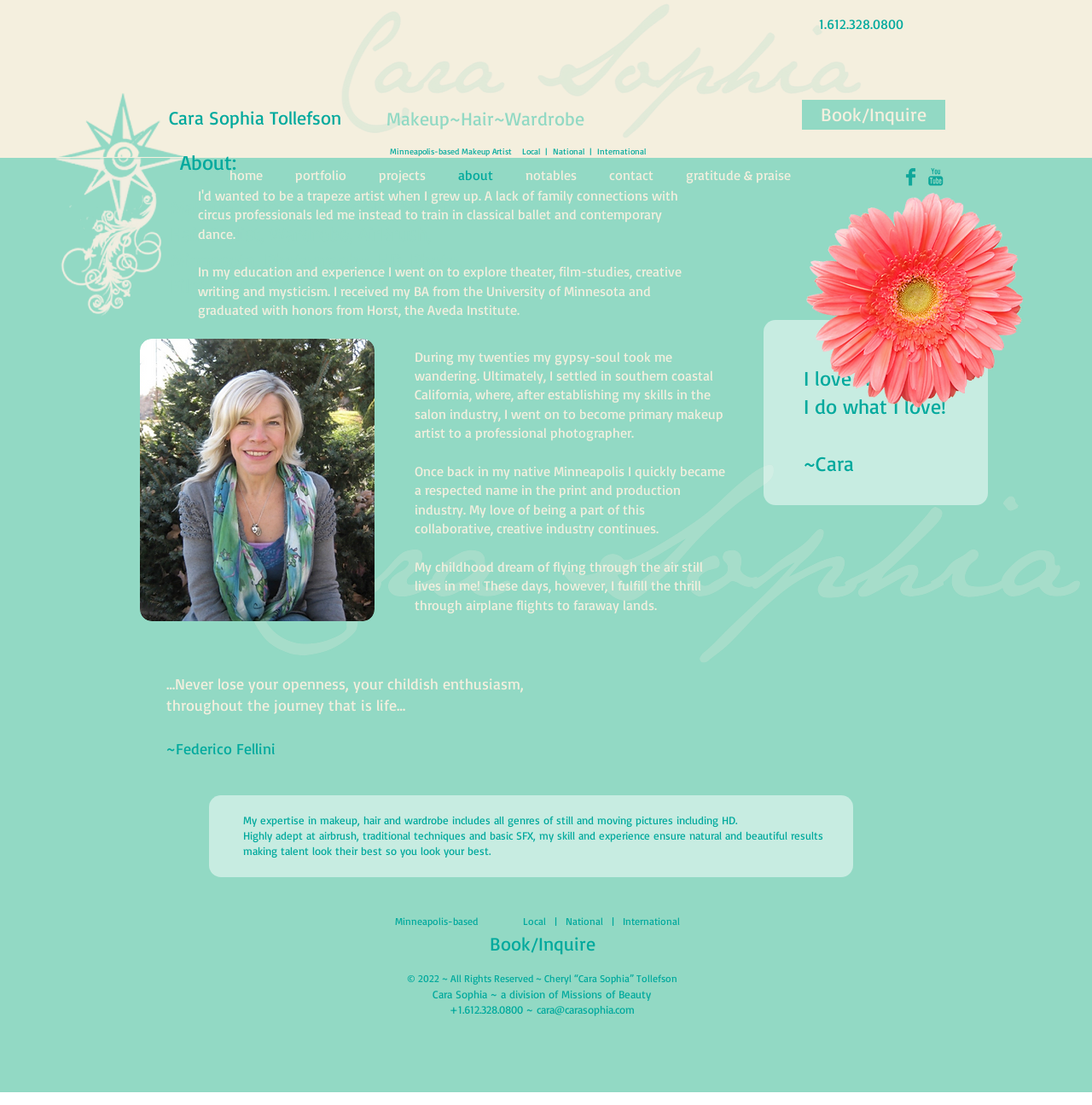Describe all the visual and textual components of the webpage comprehensively.

This webpage is about Cara Sophia, a Minneapolis-based makeup artist. At the top of the page, there is a heading that lists her services, including makeup, hair styling, wardrobe, and photography. Below this, there is a navigation menu with links to different sections of the website, including home, portfolio, projects, about, notables, contact, and gratitude & praise.

On the left side of the page, there is a large image of Cara Sophia, with her name written in text next to it. Below this, there is a brief description of her services, including local, national, and international makeup artistry.

The main content of the page is divided into sections, with headings and paragraphs of text. The first section is about Cara's education and experience, including her degree from the University of Minnesota and her work in the salon industry. The next section describes her career as a makeup artist, including her work with a professional photographer and her experience in the print and production industry.

The following sections are more personal, with Cara describing her childhood dreams and her love of flying. There is also a quote from Federico Fellini about maintaining a sense of openness and enthusiasm throughout life.

Further down the page, there is a section that lists Cara's expertise in makeup, hair, and wardrobe, including her skills in airbrush and traditional techniques. There is also a social bar with links to her social media profiles.

At the bottom of the page, there is a footer section with copyright information, contact details, and a link to her email address. There is also a second "Book/Inquire" link, which is likely a call-to-action for potential clients.